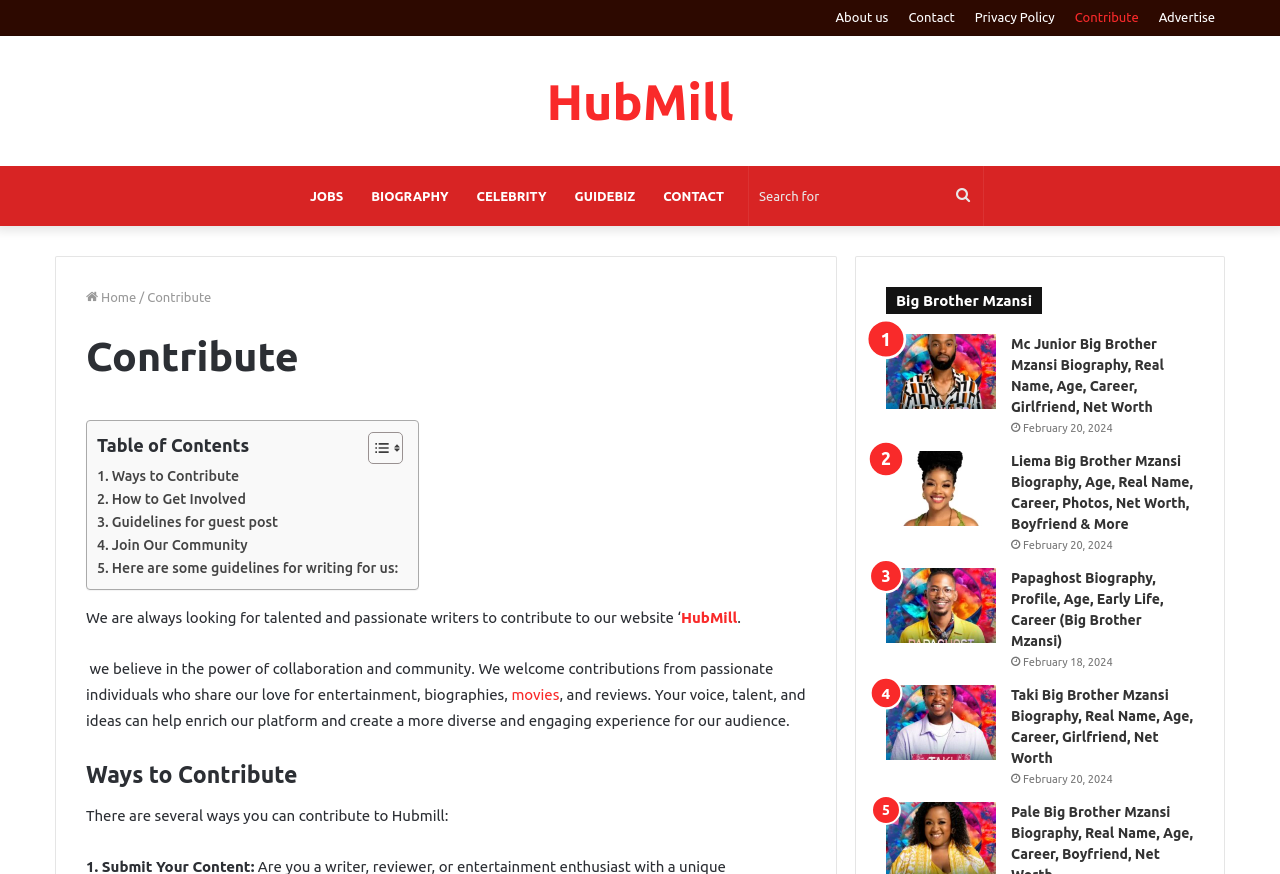Pinpoint the bounding box coordinates of the element to be clicked to execute the instruction: "Click on 'Sona'".

None